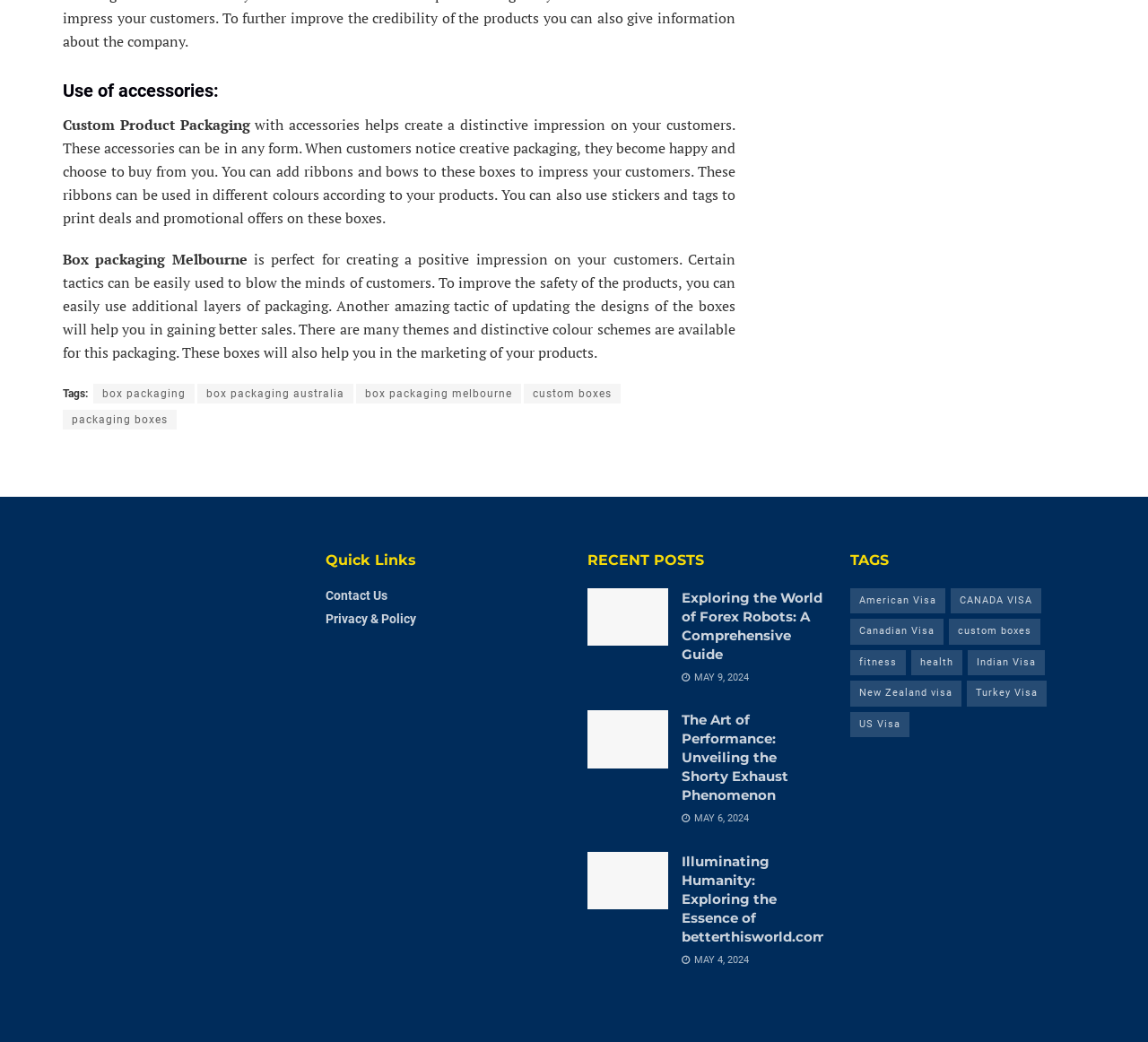How many items are related to the 'Indian Visa' tag?
Using the image as a reference, give an elaborate response to the question.

According to the webpage, the 'Indian Visa' tag is associated with 71 items, which is mentioned in the tags section.